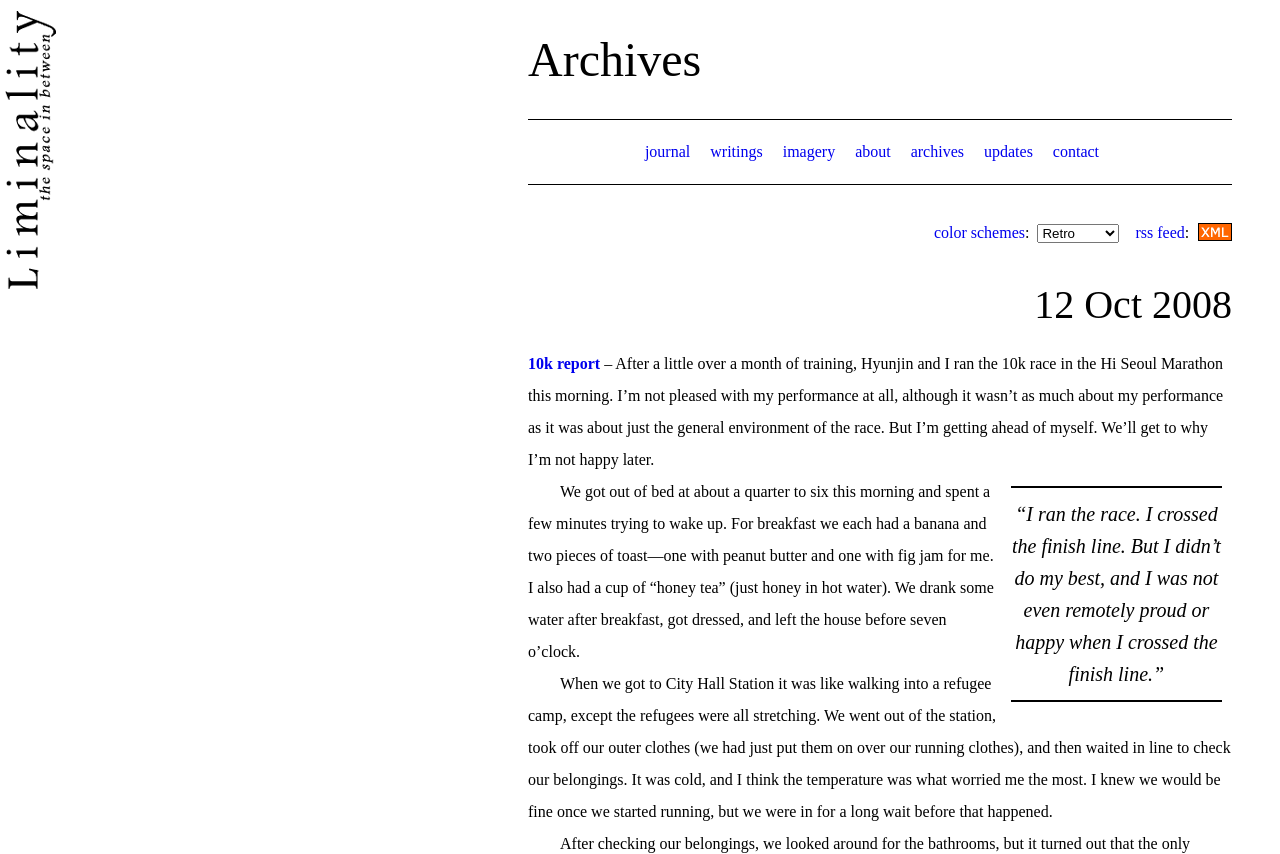Based on the image, give a detailed response to the question: What did the author have for breakfast?

According to the text, the author had a banana and two pieces of toast, one with peanut butter and one with fig jam, for breakfast.